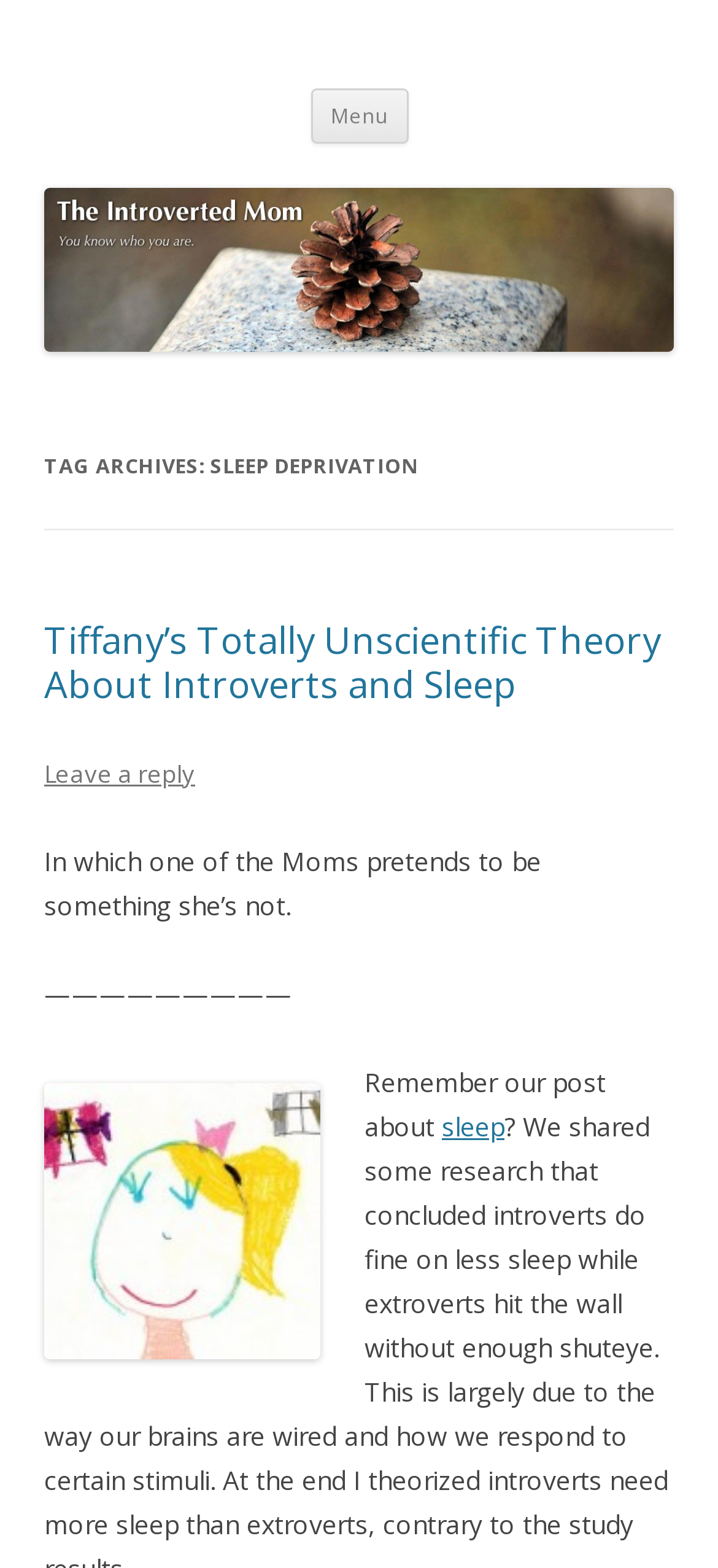Answer with a single word or phrase: 
Is there an image on the webpage?

Yes